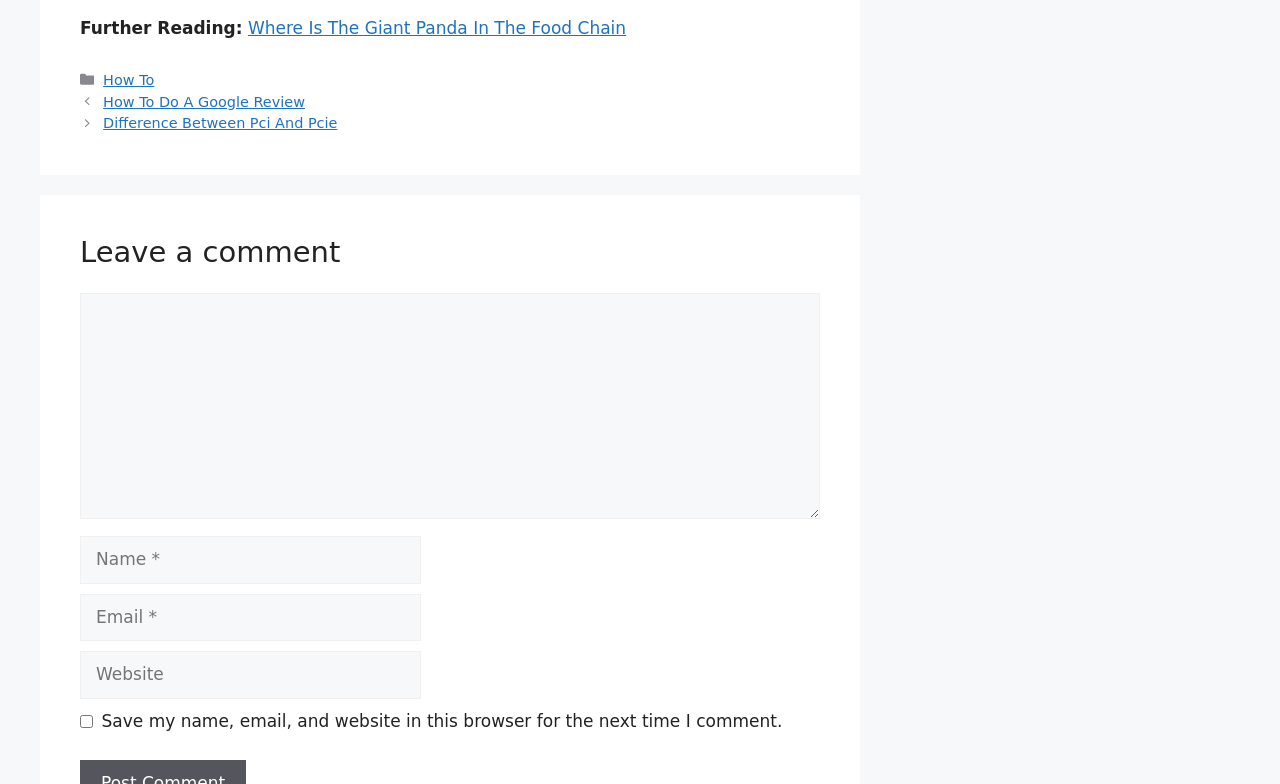What is the position of the 'Leave a comment' heading on the webpage?
Based on the image content, provide your answer in one word or a short phrase.

Middle